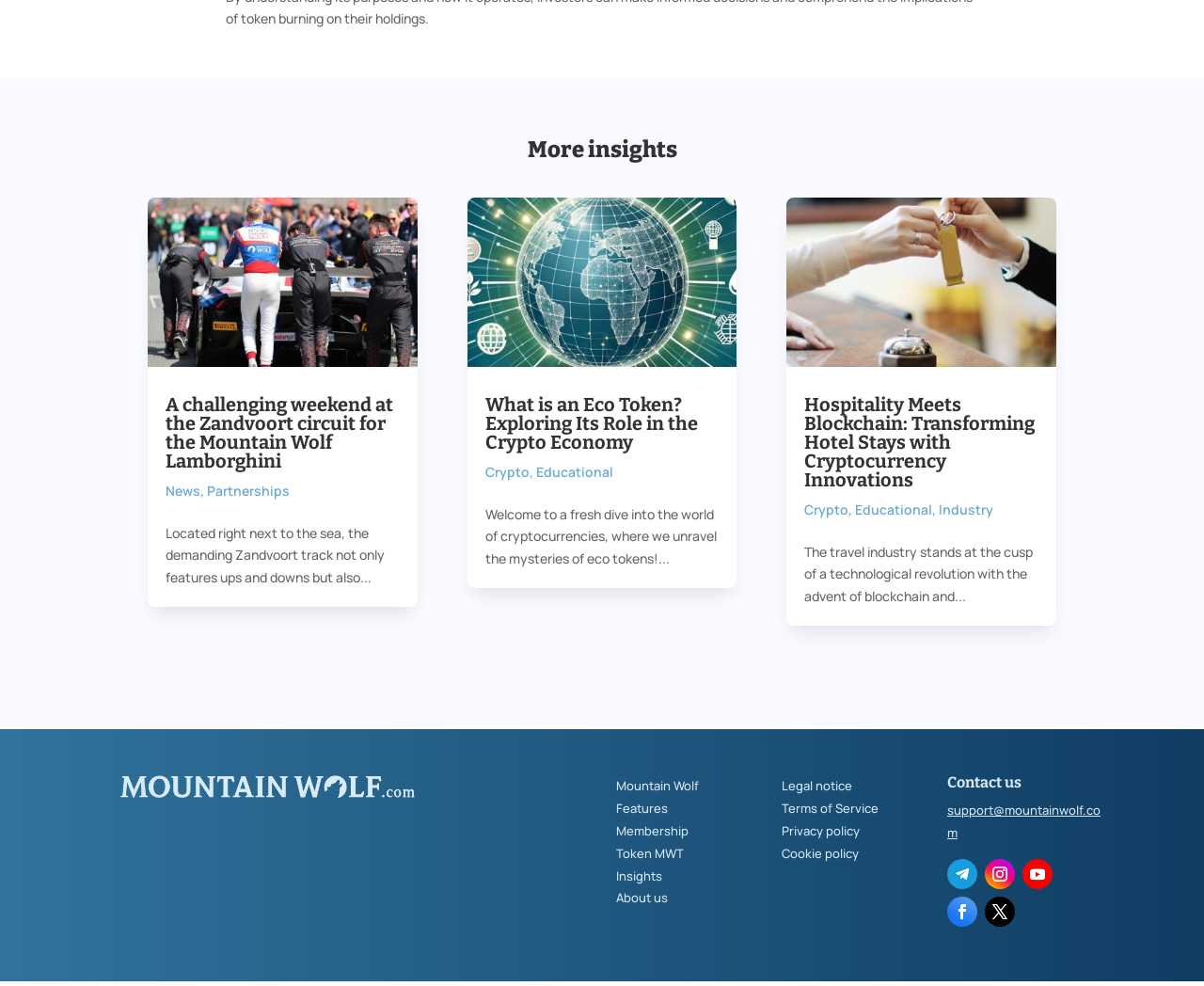Reply to the question with a single word or phrase:
What is the purpose of the 'Contact us' section?

To provide contact information